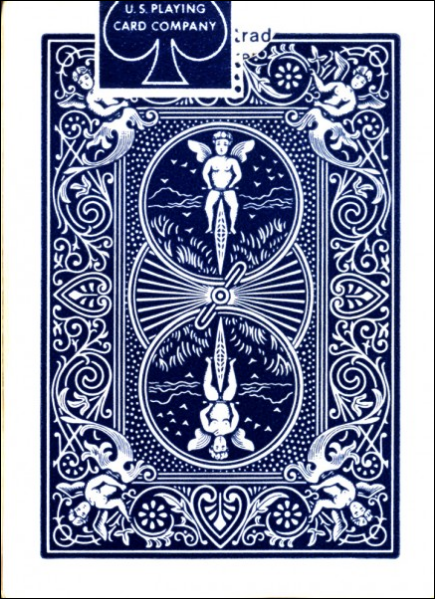Provide a thorough description of the image, including all visible elements.

The image showcases a classic playing card design from the U.S. Playing Card Company, specifically identified as the Rider Back Bicycle Playing card. The card features a striking blue background adorned with intricate designs. At the center, two winged cherubs are illustrated, each riding a bicycle, surrounded by rich decorative elements including ornate patterns and floral motifs. The top left corner displays the iconic spade logo of the U.S. Playing Card Company, marking its authenticity. This card, with its unbroken seal, is a notable collectible, offering a glimpse into the artistry and nostalgia associated with vintage playing cards.